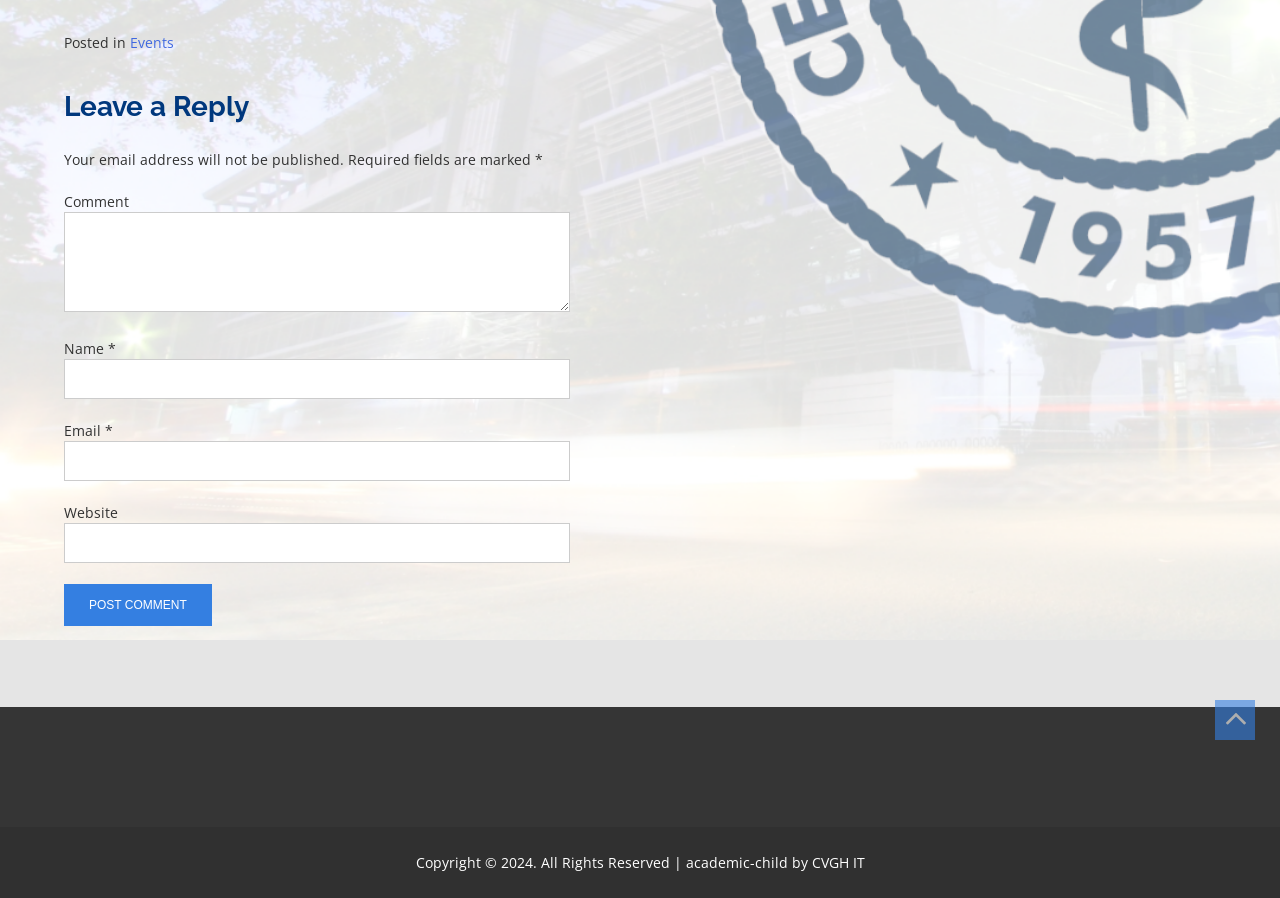Please provide the bounding box coordinates in the format (top-left x, top-left y, bottom-right x, bottom-right y). Remember, all values are floating point numbers between 0 and 1. What is the bounding box coordinate of the region described as: parent_node: Comment name="comment"

[0.05, 0.236, 0.446, 0.347]